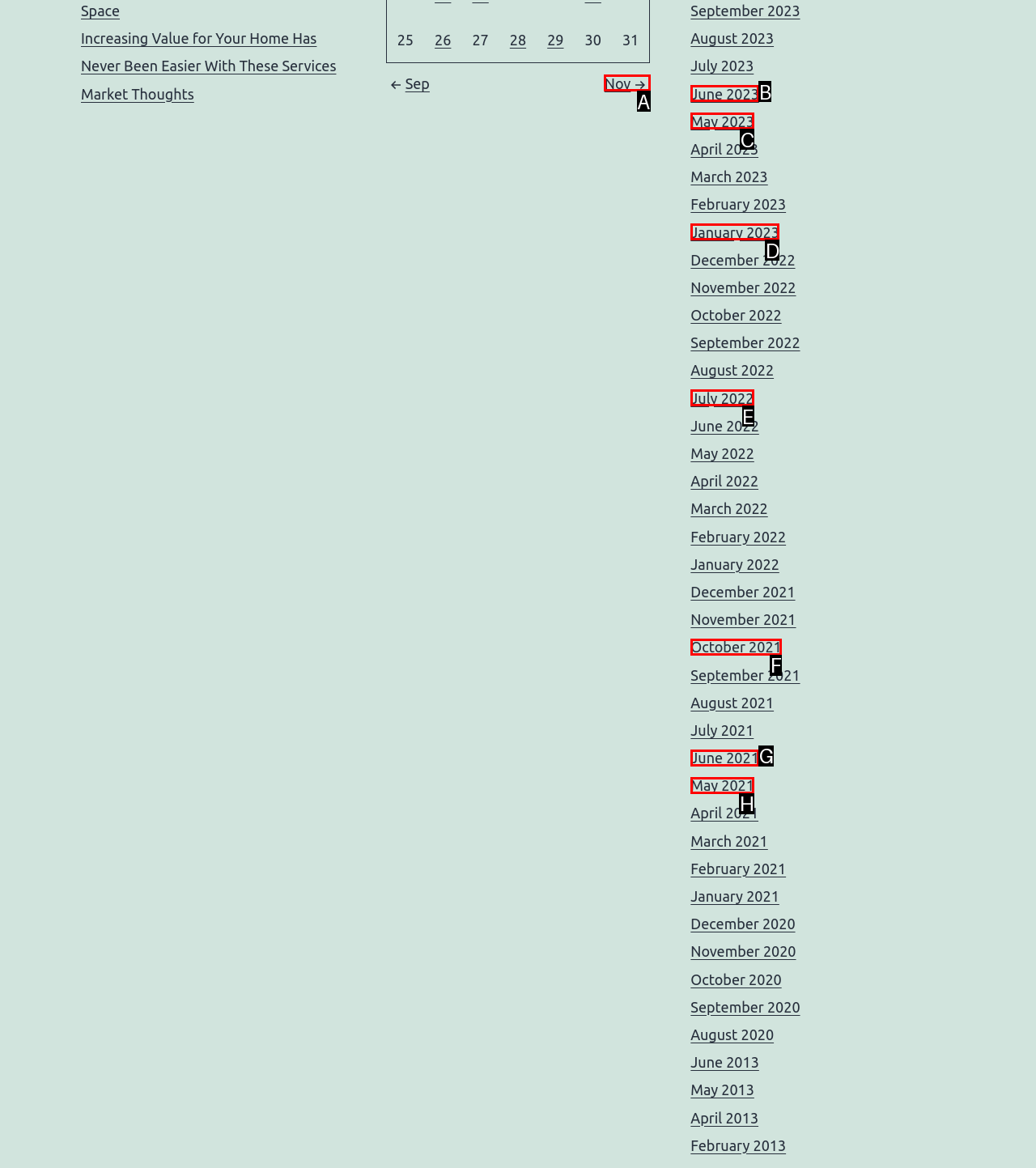Determine which HTML element corresponds to the description: Accept. Provide the letter of the correct option.

None